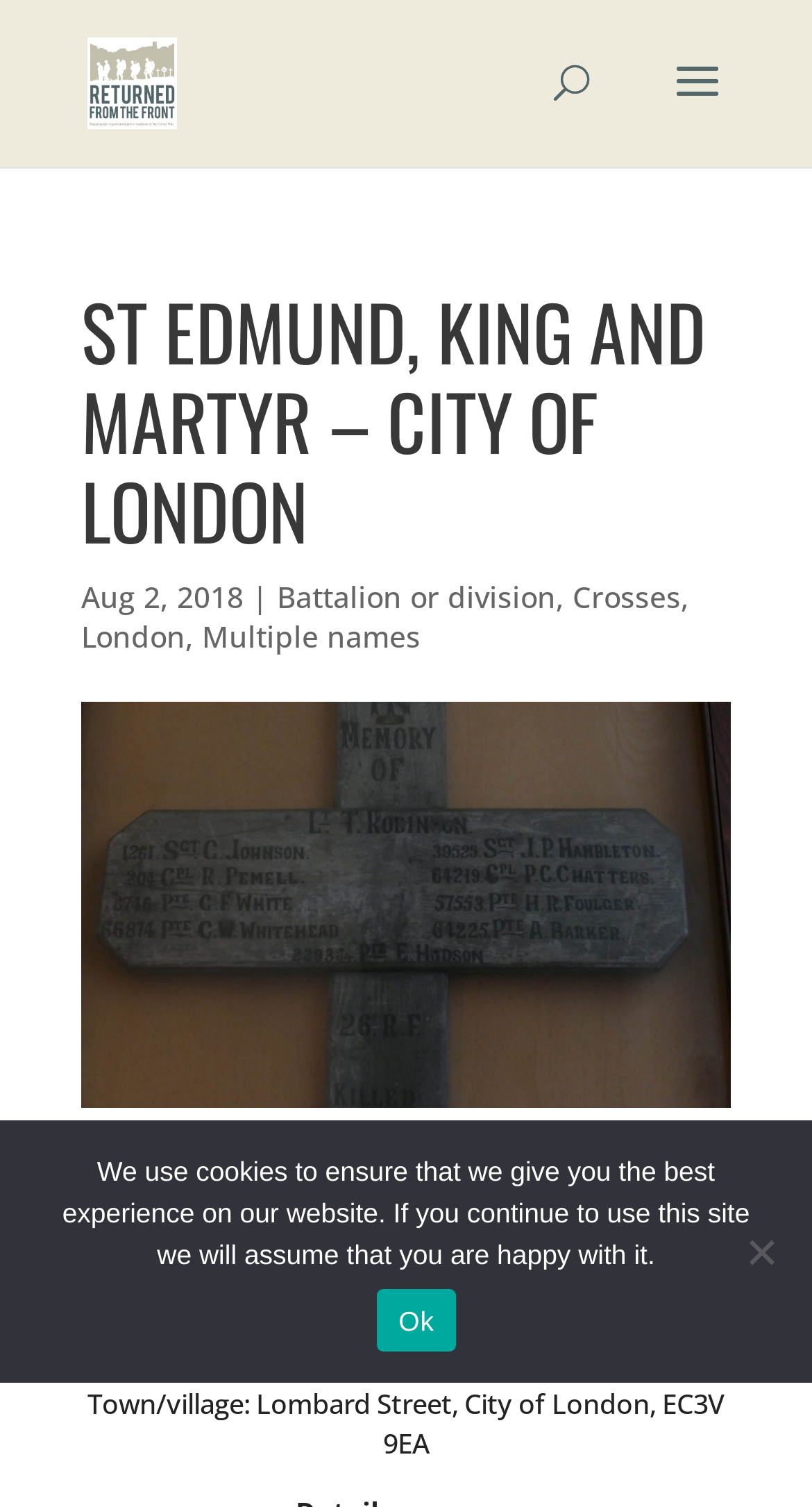Please give a one-word or short phrase response to the following question: 
What is the location of St Edmund, King and Martyr?

Lombard Street, City of London, EC3V 9EA